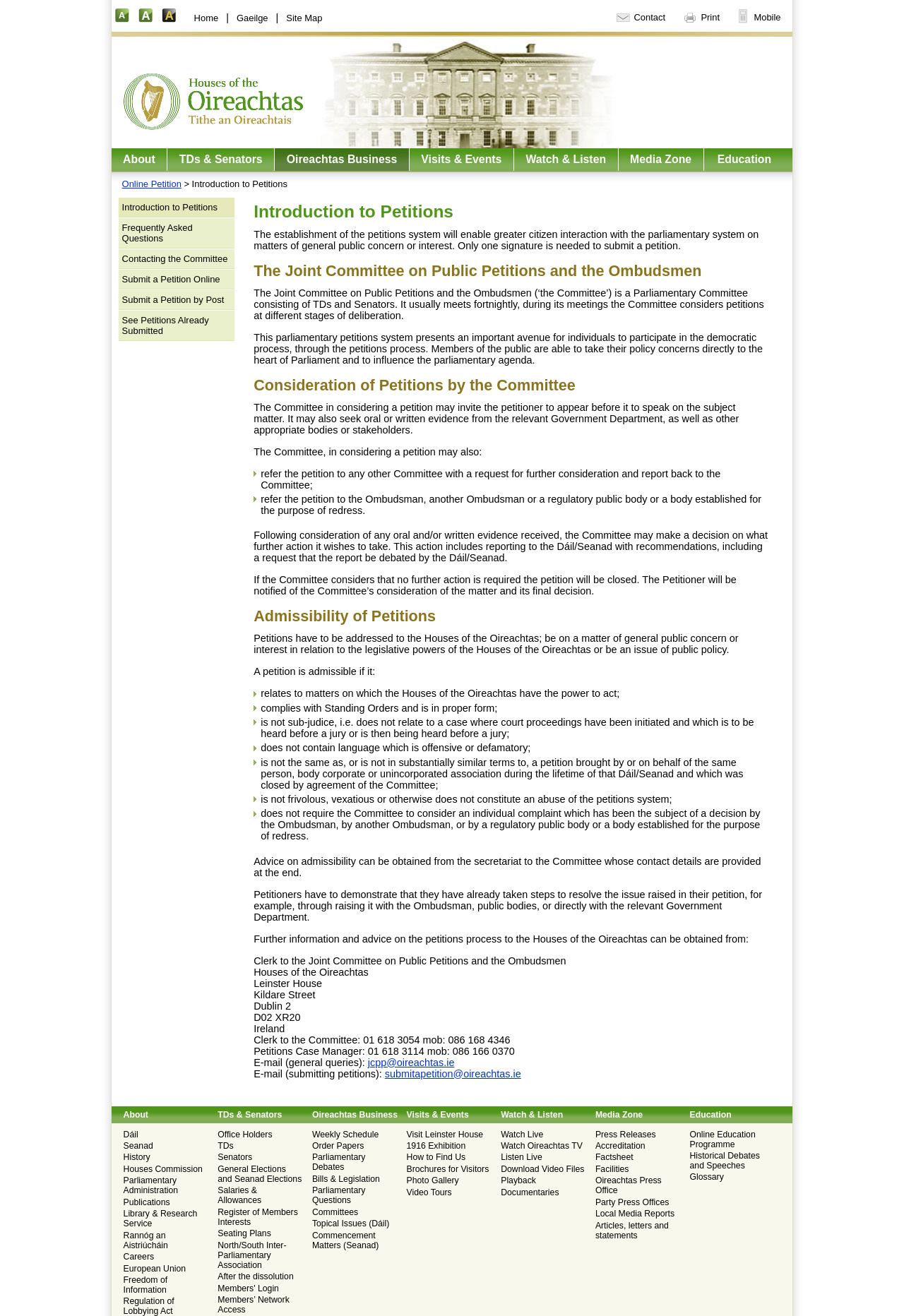Locate the bounding box of the UI element with the following description: "Watch Oireachtas TV".

[0.554, 0.867, 0.644, 0.874]